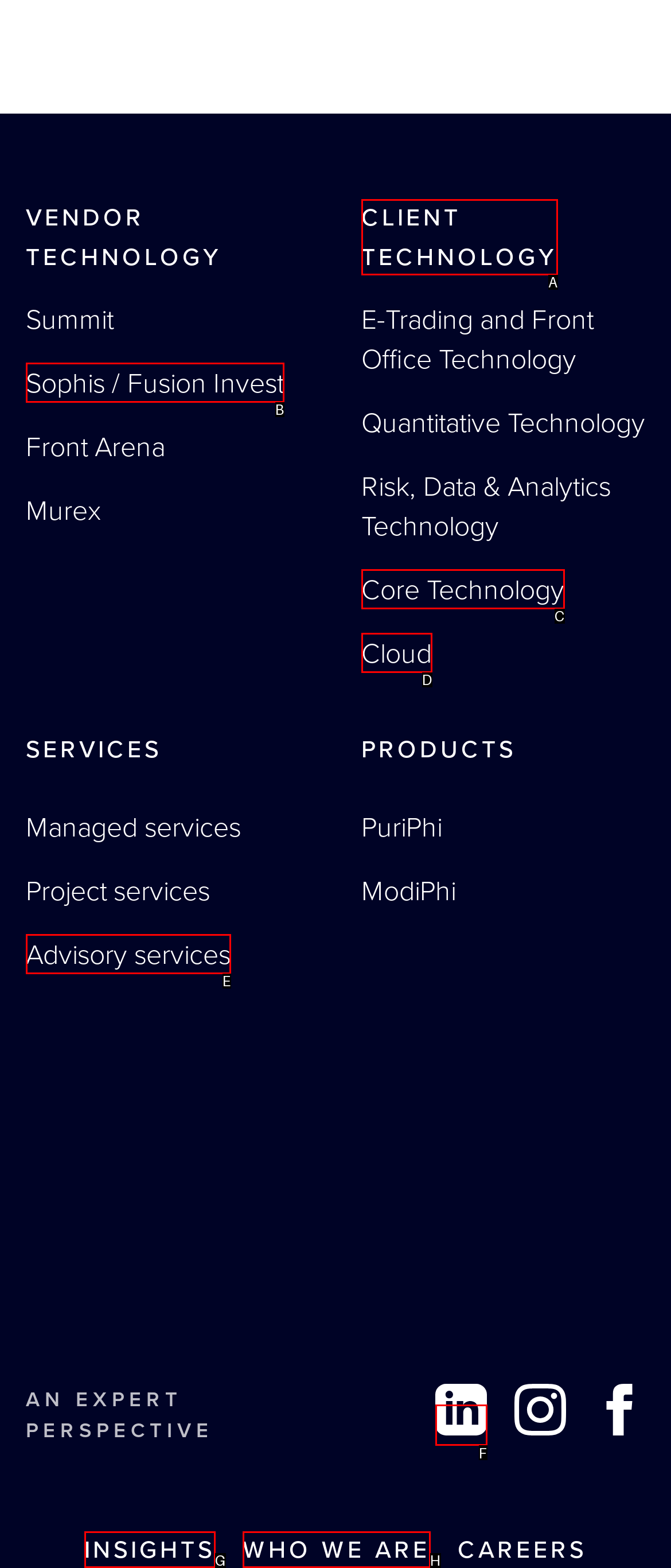Based on the task: Check out Linkedin, which UI element should be clicked? Answer with the letter that corresponds to the correct option from the choices given.

F